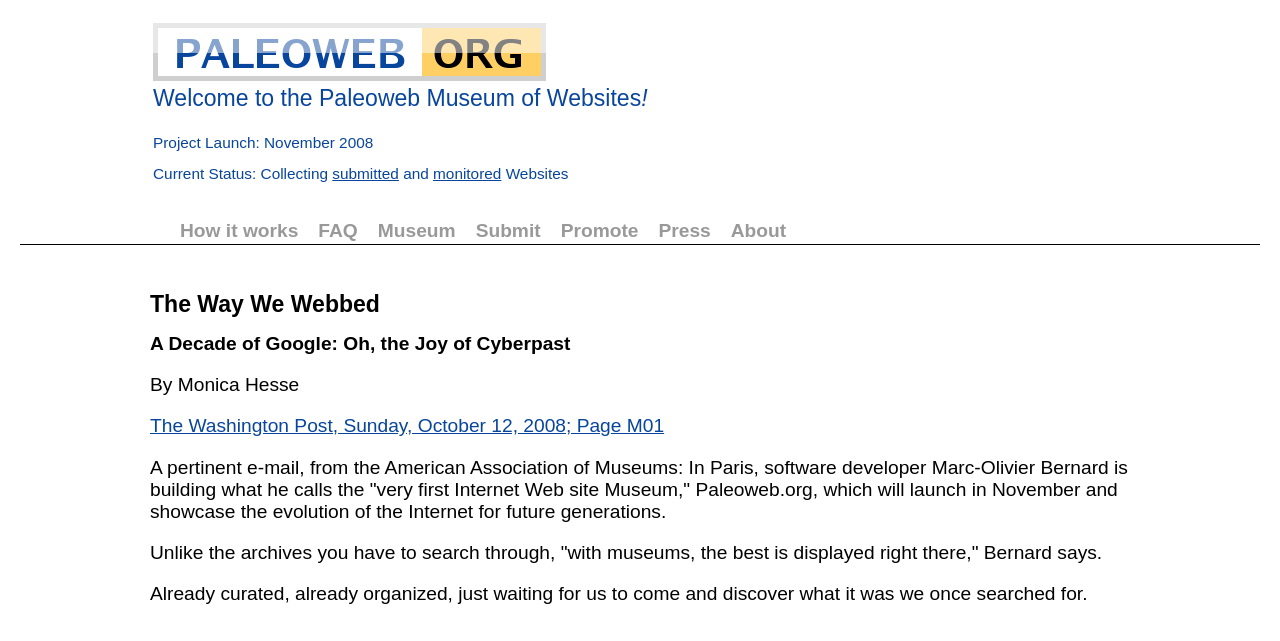Identify the bounding box of the UI component described as: "Antivirus".

None